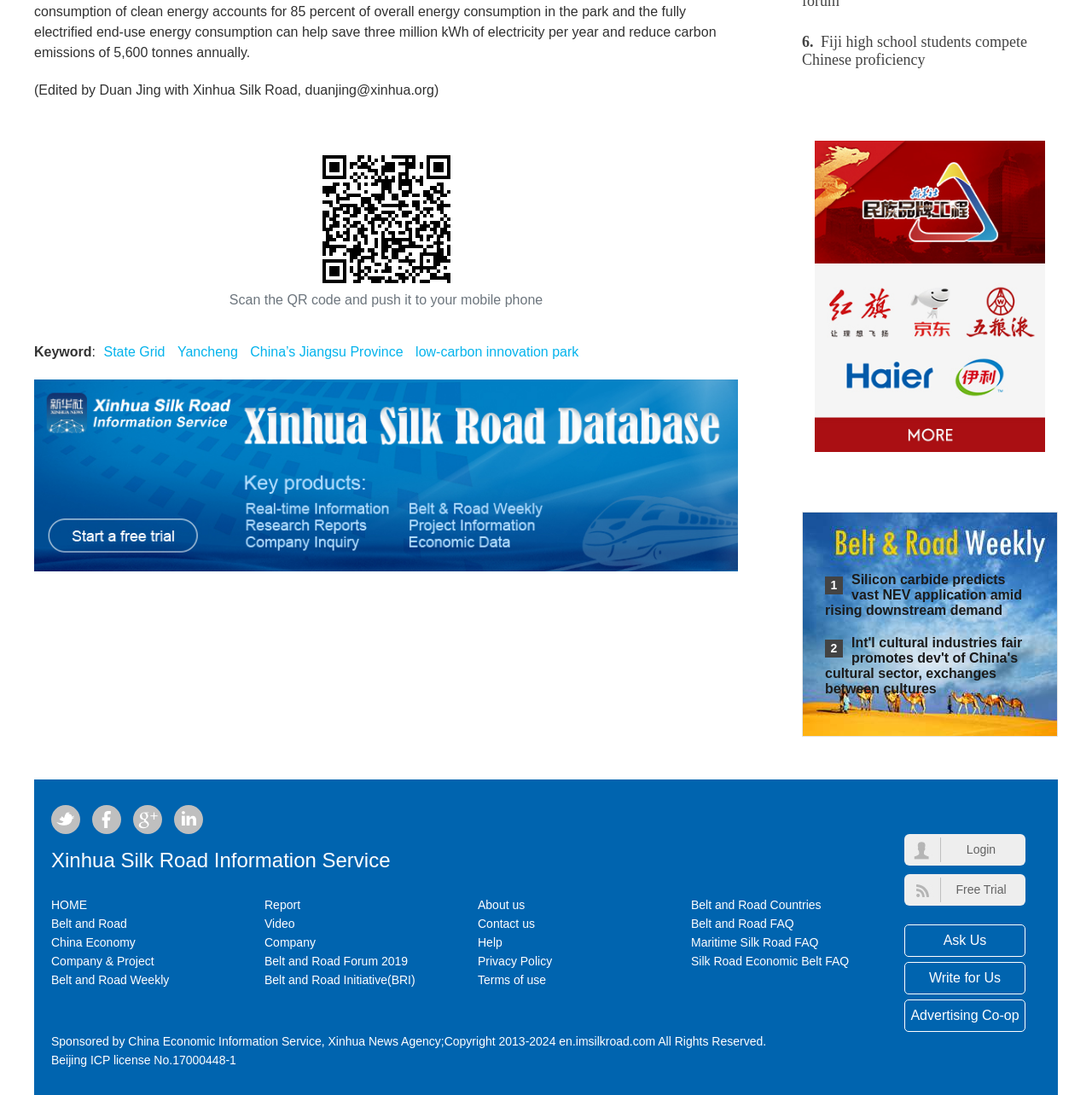Please determine the bounding box coordinates of the element's region to click for the following instruction: "Go to the Legal notice page".

None